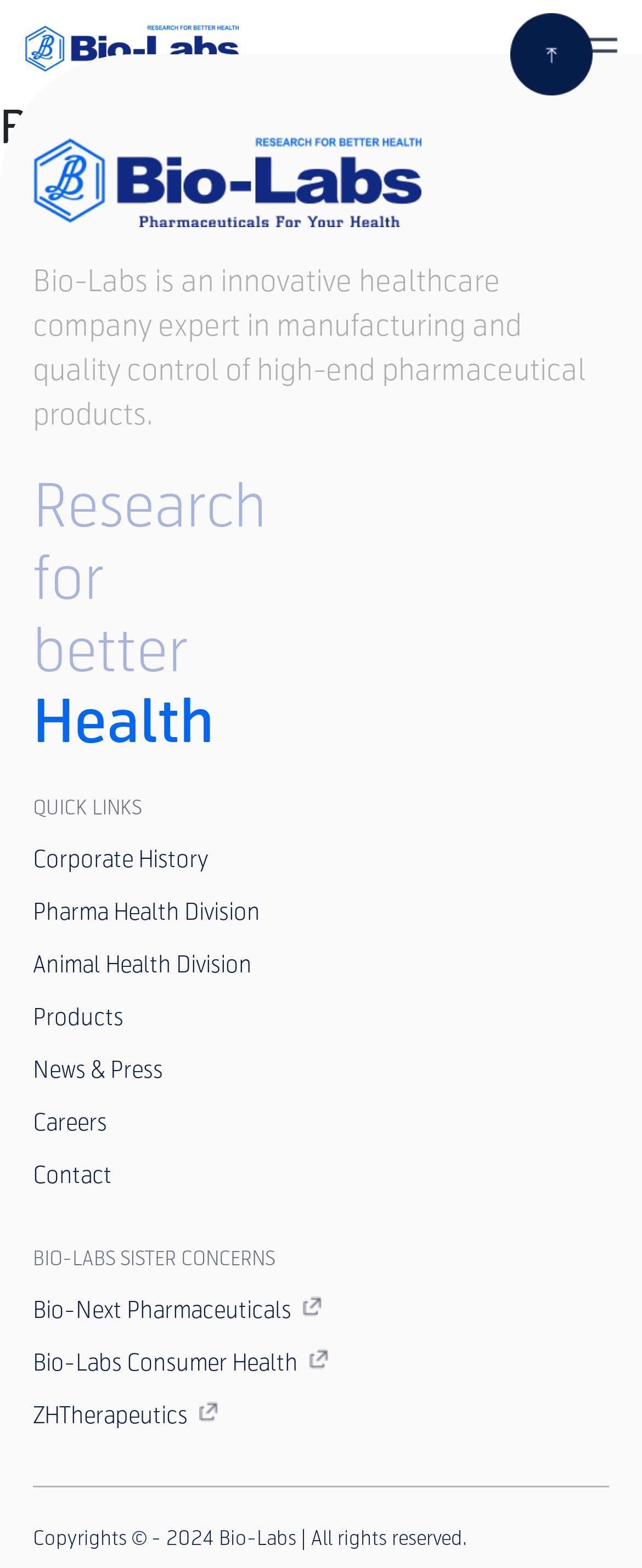Please specify the bounding box coordinates in the format (top-left x, top-left y, bottom-right x, bottom-right y), with values ranging from 0 to 1. Identify the bounding box for the UI component described as follows: Animal Health Division

[0.051, 0.604, 0.392, 0.627]